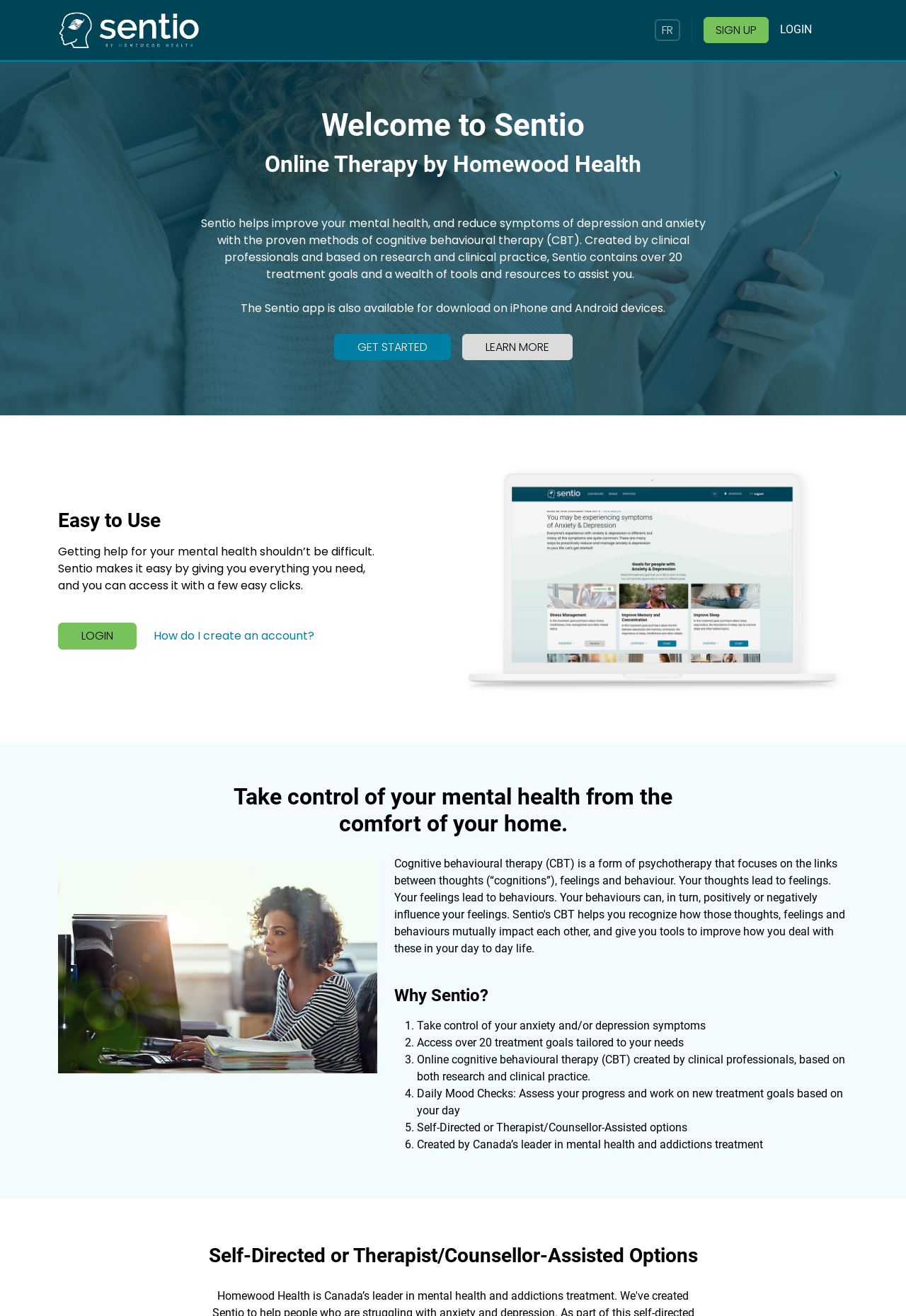Bounding box coordinates are specified in the format (top-left x, top-left y, bottom-right x, bottom-right y). All values are floating point numbers bounded between 0 and 1. Please provide the bounding box coordinate of the region this sentence describes: Get Started

[0.368, 0.254, 0.497, 0.274]